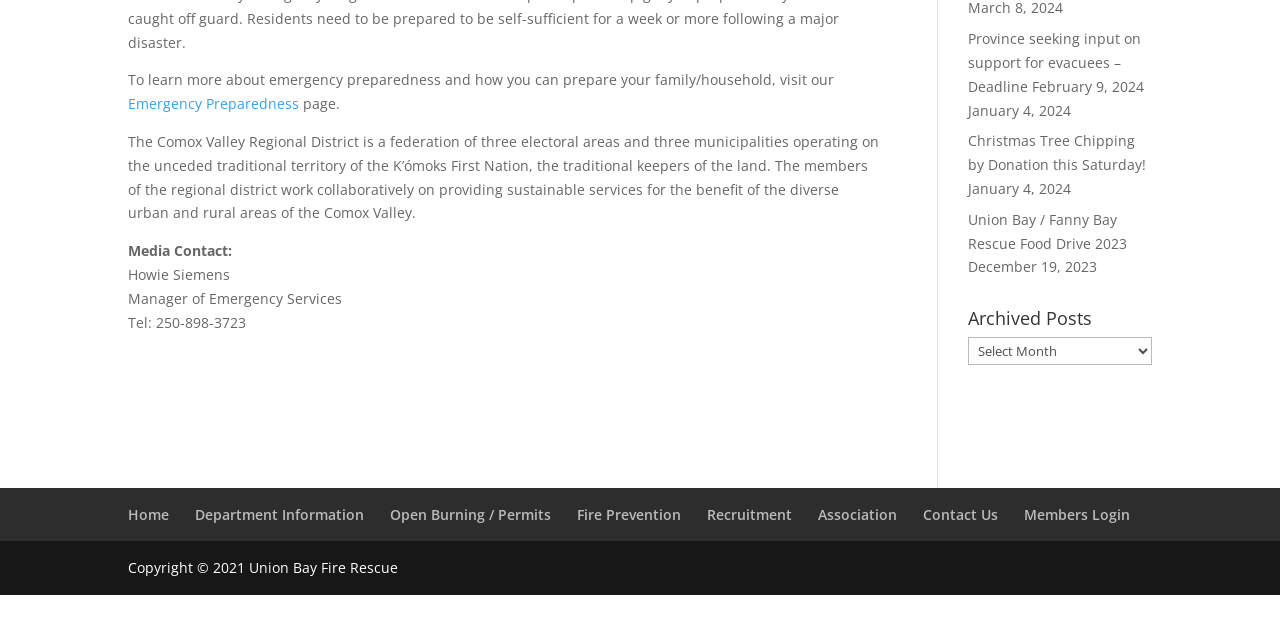Determine the bounding box for the described HTML element: "Emergency Preparedness". Ensure the coordinates are four float numbers between 0 and 1 in the format [left, top, right, bottom].

[0.1, 0.147, 0.234, 0.177]